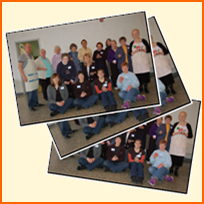Answer the question using only a single word or phrase: 
What are the participants showcasing?

Colorful Pysanka eggs